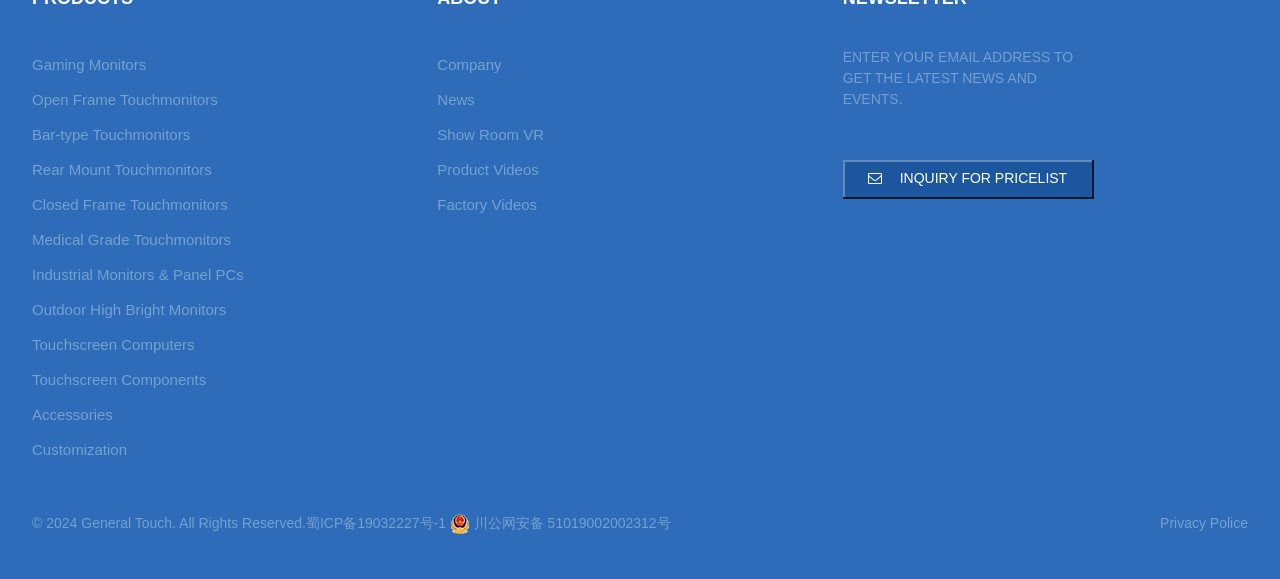Please locate the bounding box coordinates of the element's region that needs to be clicked to follow the instruction: "Visit the company page". The bounding box coordinates should be provided as four float numbers between 0 and 1, i.e., [left, top, right, bottom].

[0.342, 0.087, 0.541, 0.134]